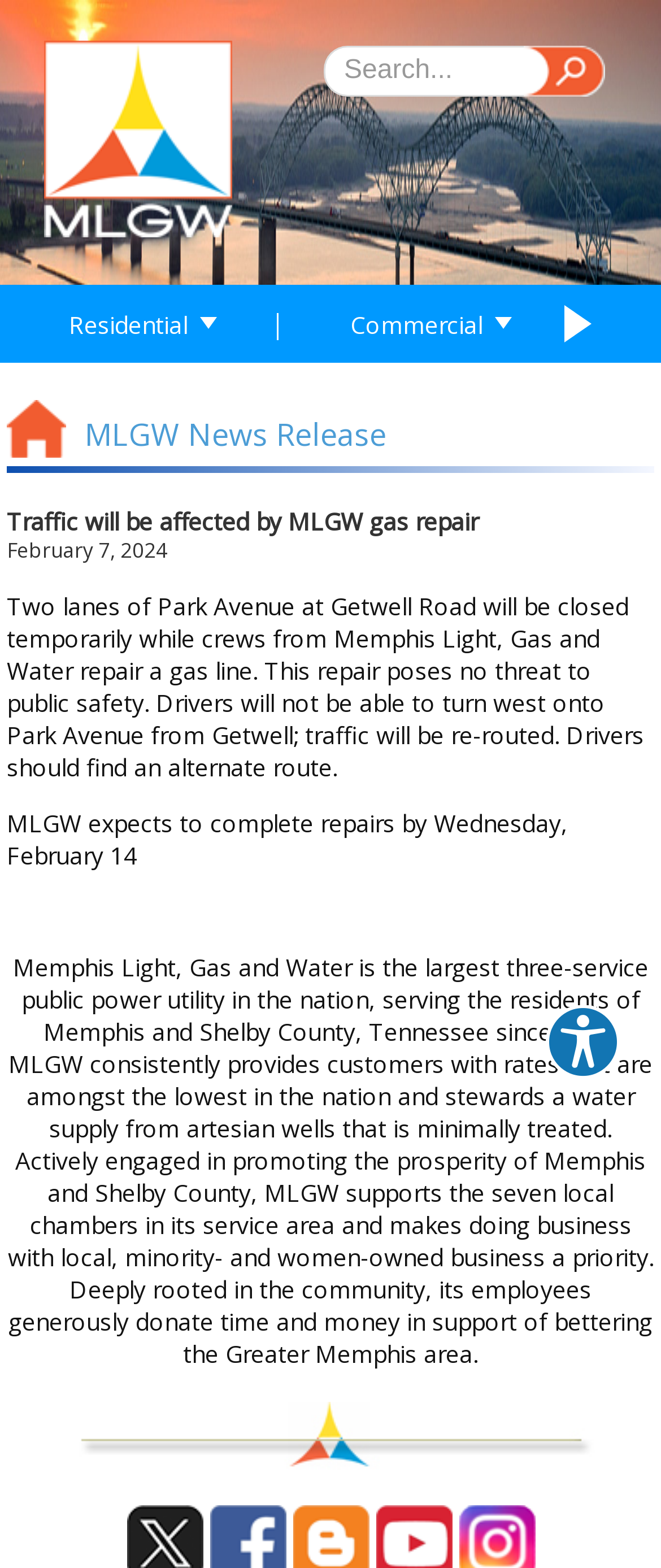Identify the bounding box of the UI component described as: "More about Dr. Cook".

None